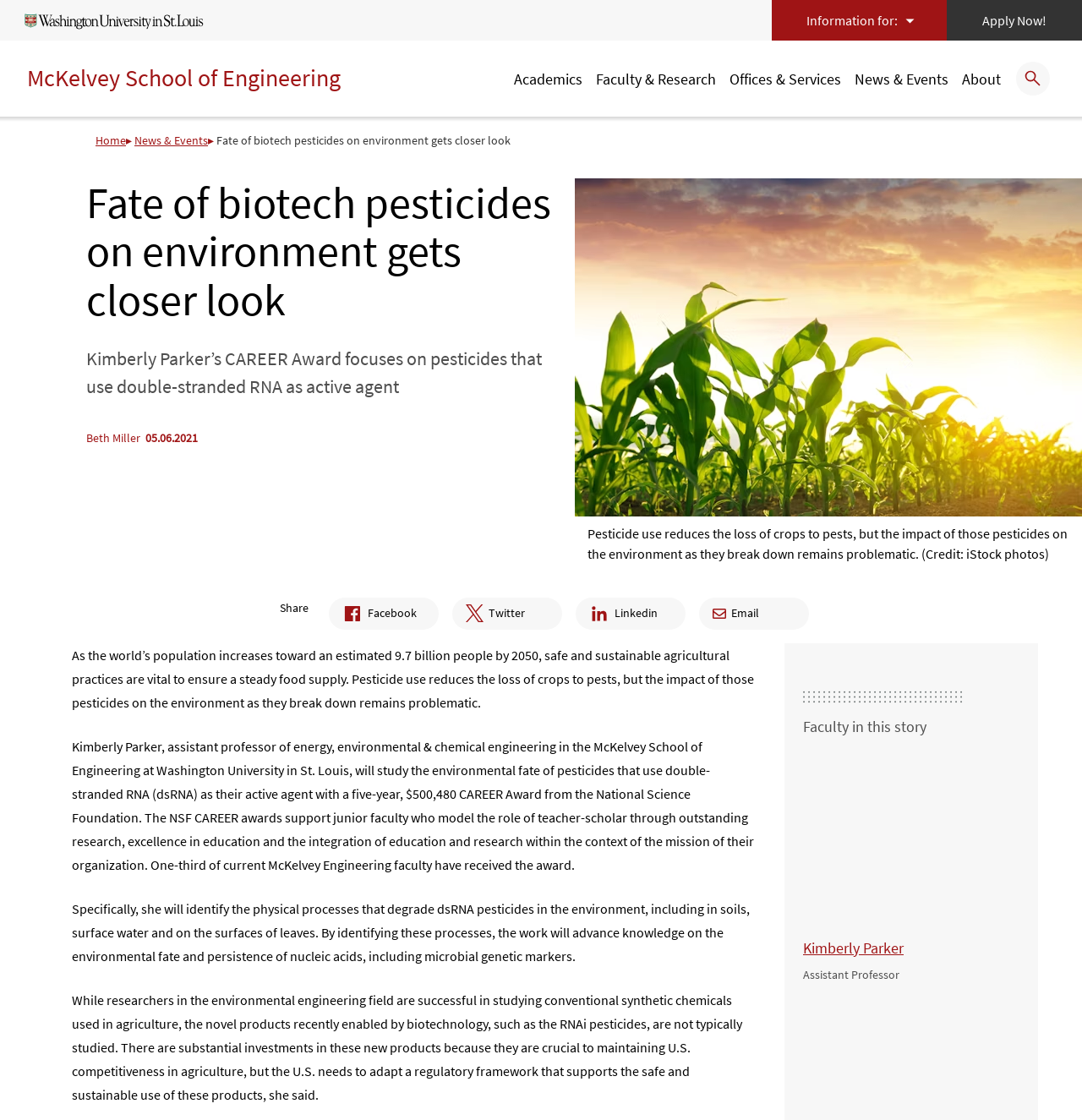Please provide a comprehensive response to the question based on the details in the image: What is the estimated world population by 2050?

I found the answer by reading the first paragraph of the webpage, which states 'As the world’s population increases toward an estimated 9.7 billion people by 2050, safe and sustainable agricultural practices are vital to ensure a steady food supply.' This indicates that the estimated world population by 2050 is 9.7 billion.